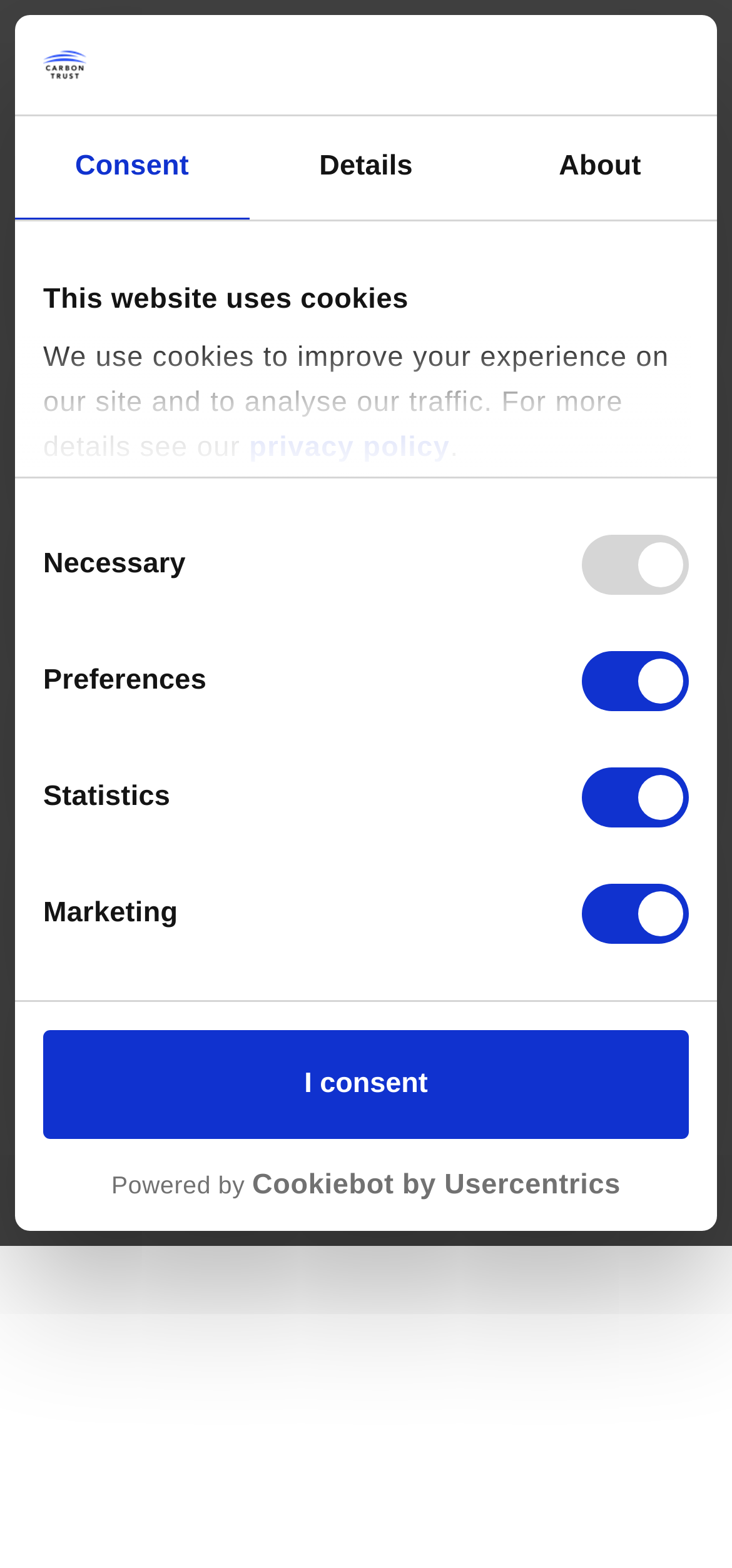Locate the bounding box coordinates of the element that should be clicked to execute the following instruction: "View item IE IJA J/244 - Fr Patrick Meagher SJ, 1829".

None